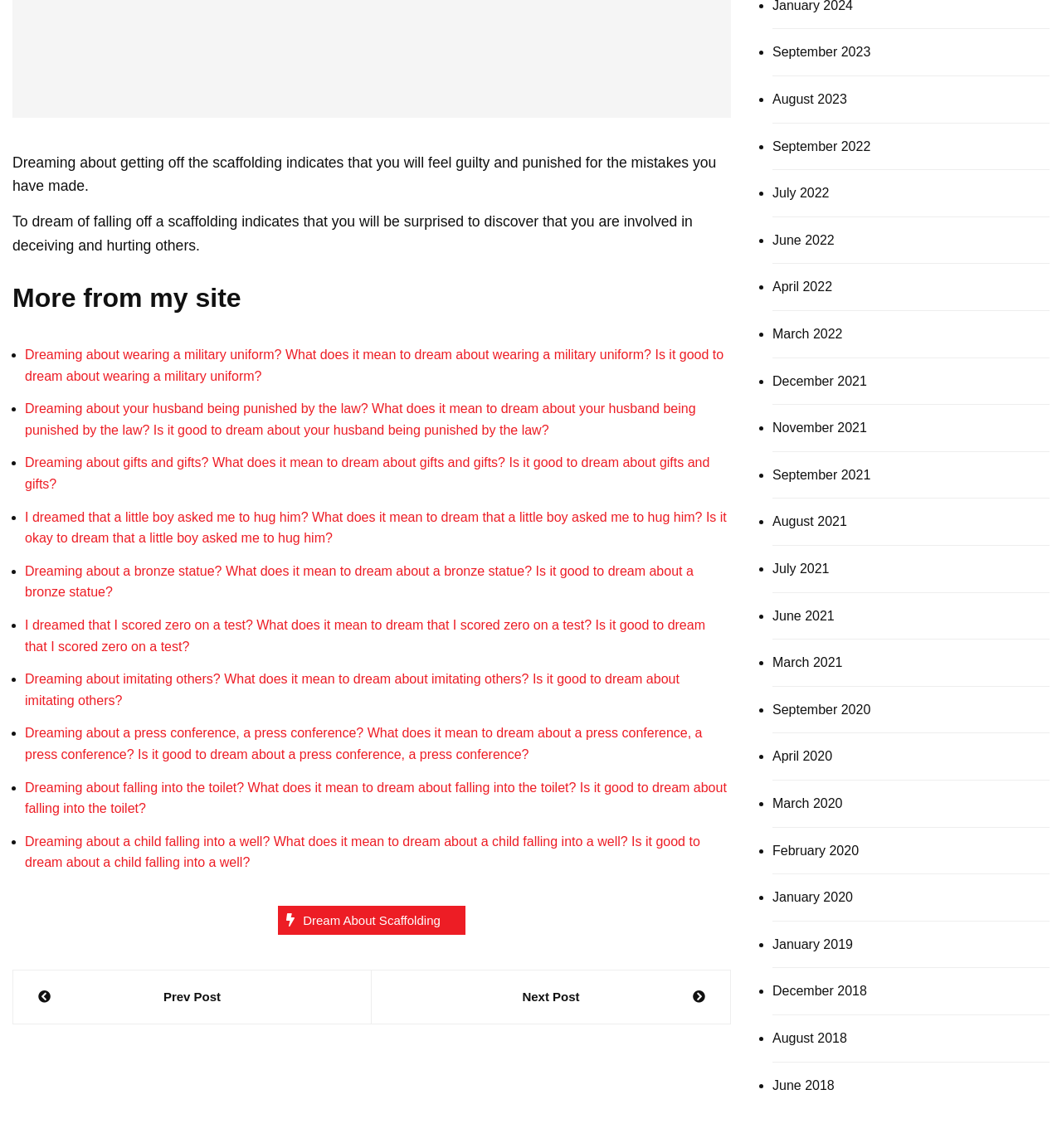What is the topic of the links under 'More from my site'?
Answer the question with a single word or phrase derived from the image.

Dream interpretations